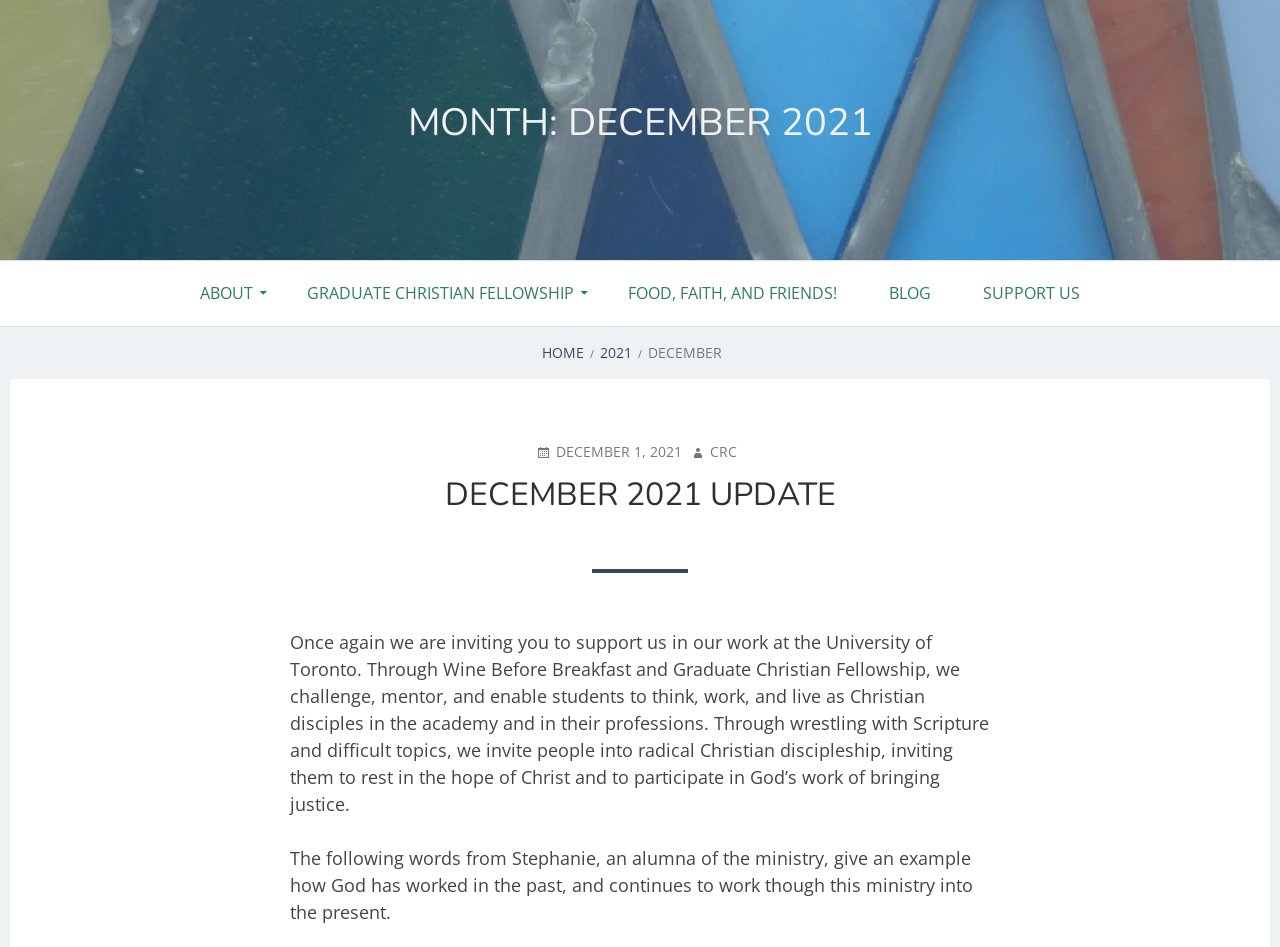Please give a succinct answer using a single word or phrase:
What is the current month?

December